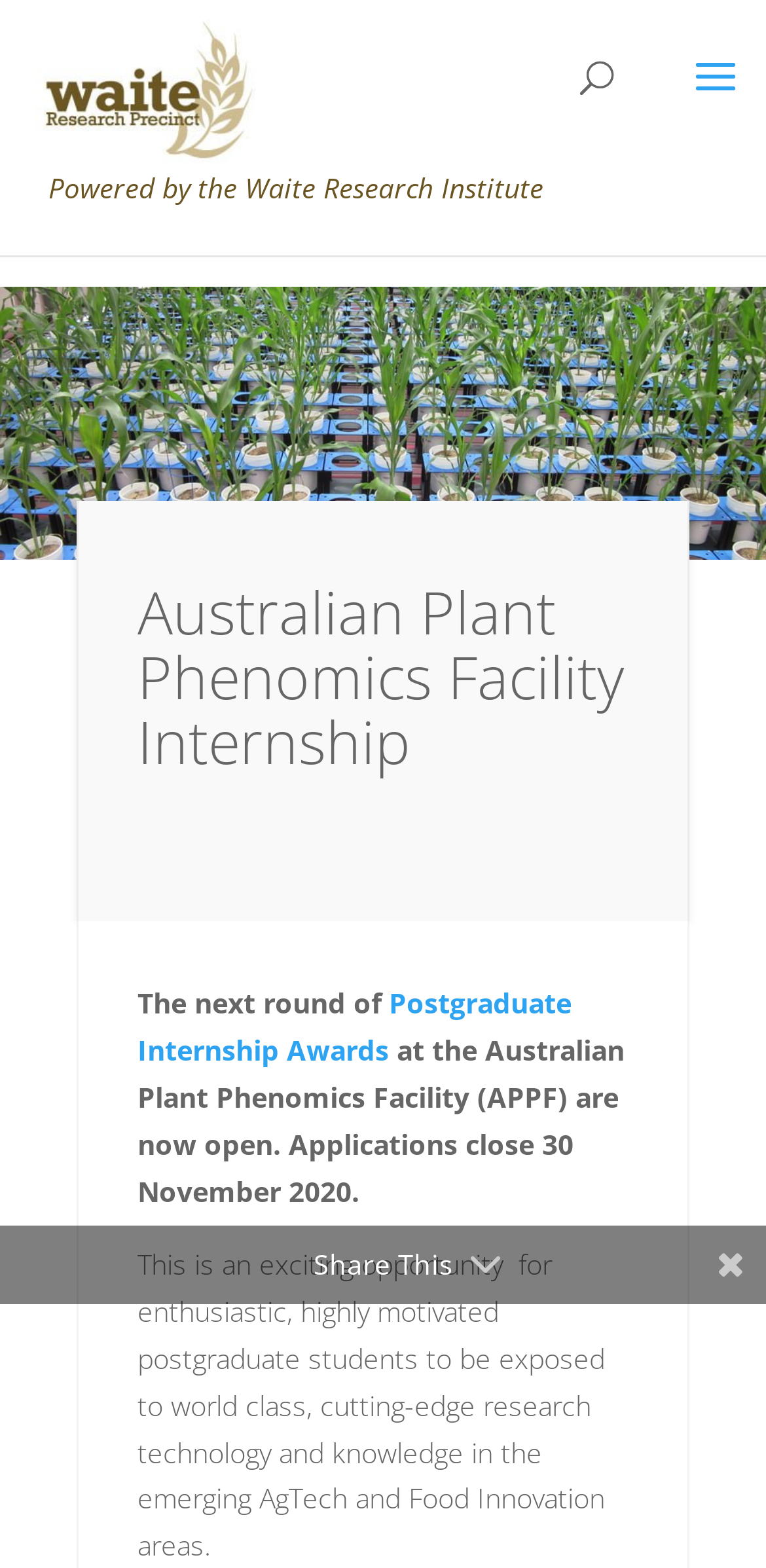Locate the UI element described by Postgraduate Internship Awards in the provided webpage screenshot. Return the bounding box coordinates in the format (top-left x, top-left y, bottom-right x, bottom-right y), ensuring all values are between 0 and 1.

[0.179, 0.628, 0.746, 0.682]